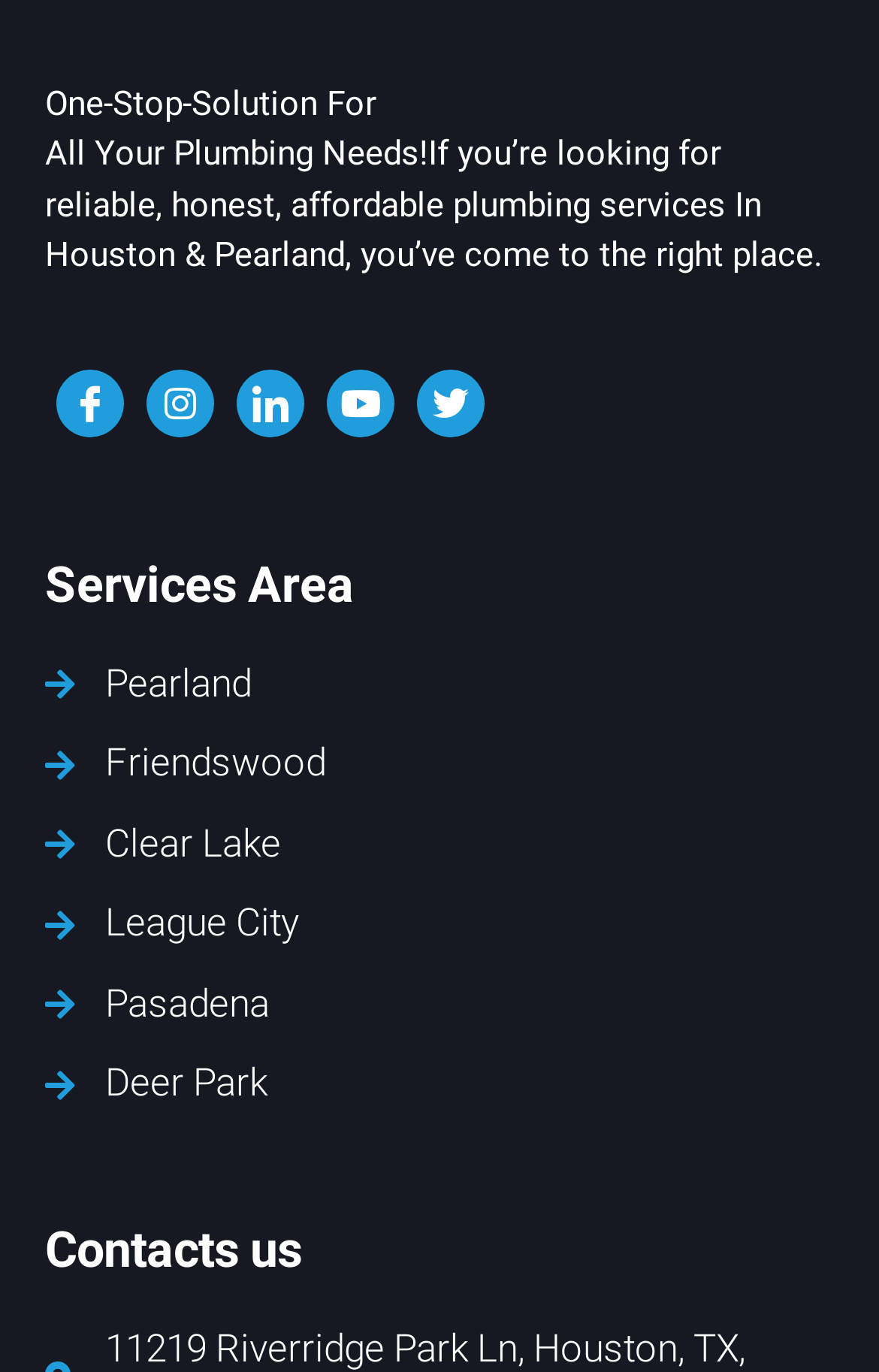Determine the bounding box coordinates of the target area to click to execute the following instruction: "Contact us."

[0.051, 0.894, 0.949, 0.93]